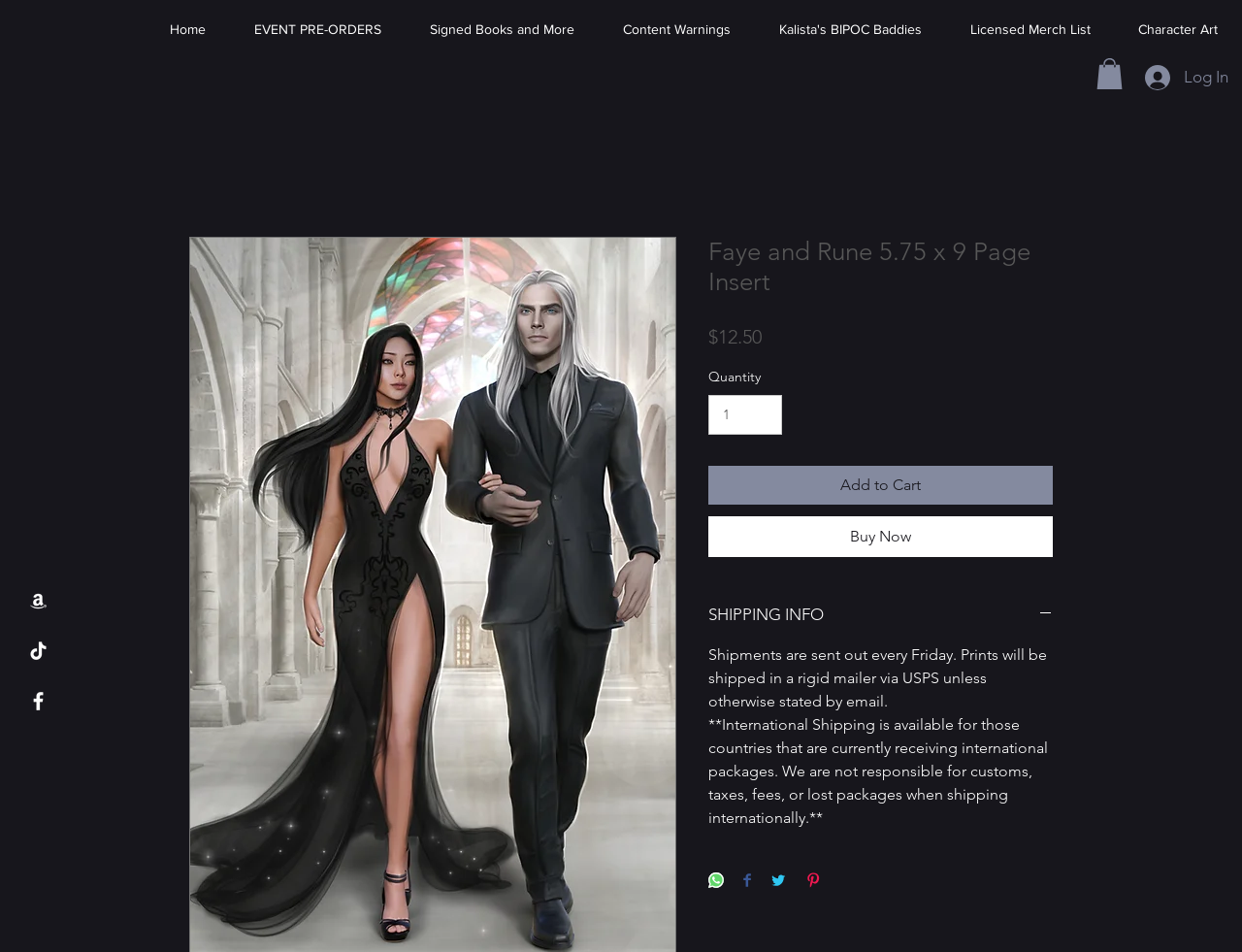Select the bounding box coordinates of the element I need to click to carry out the following instruction: "Click the 'Share on WhatsApp' button".

[0.57, 0.916, 0.583, 0.936]